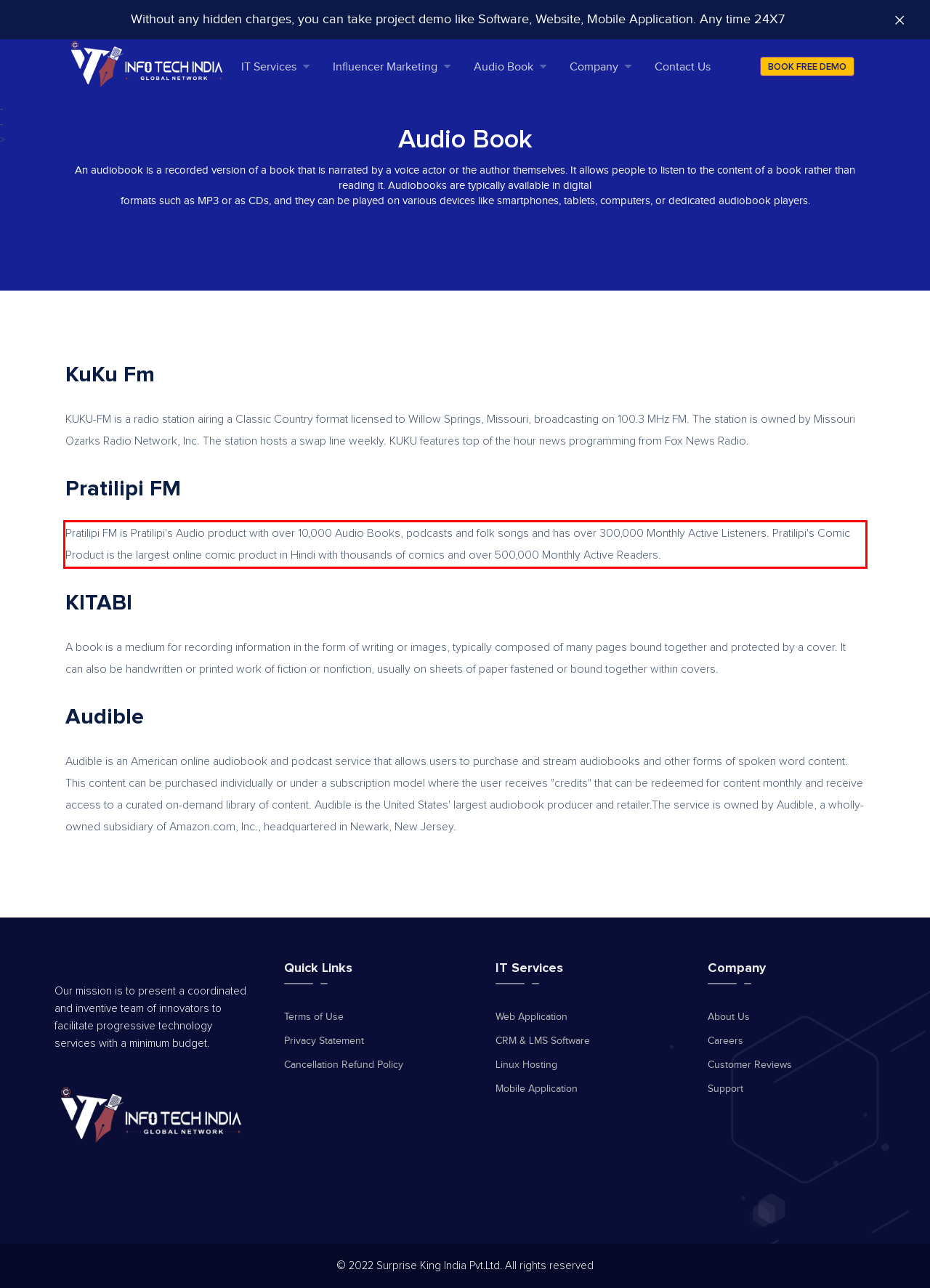Using OCR, extract the text content found within the red bounding box in the given webpage screenshot.

Pratilipi FM is Pratilipi's Audio product with over 10,000 Audio Books, podcasts and folk songs and has over 300,000 Monthly Active Listeners. Pratilipi's Comic Product is the largest online comic product in Hindi with thousands of comics and over 500,000 Monthly Active Readers.